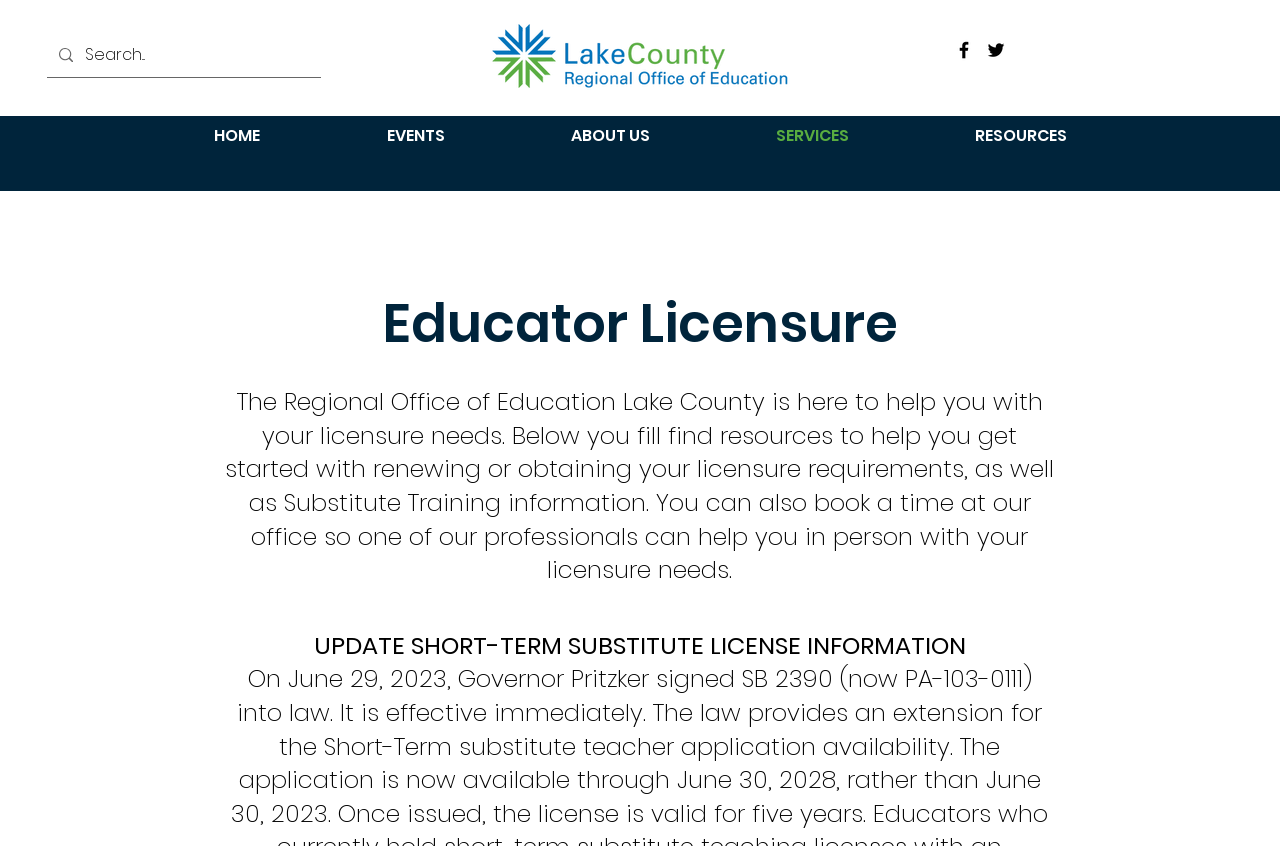What is the logo on the top right corner?
Refer to the image and offer an in-depth and detailed answer to the question.

The logo is located on the top right corner of the webpage, and it is an image with the text 'ROE-Logo.png'.